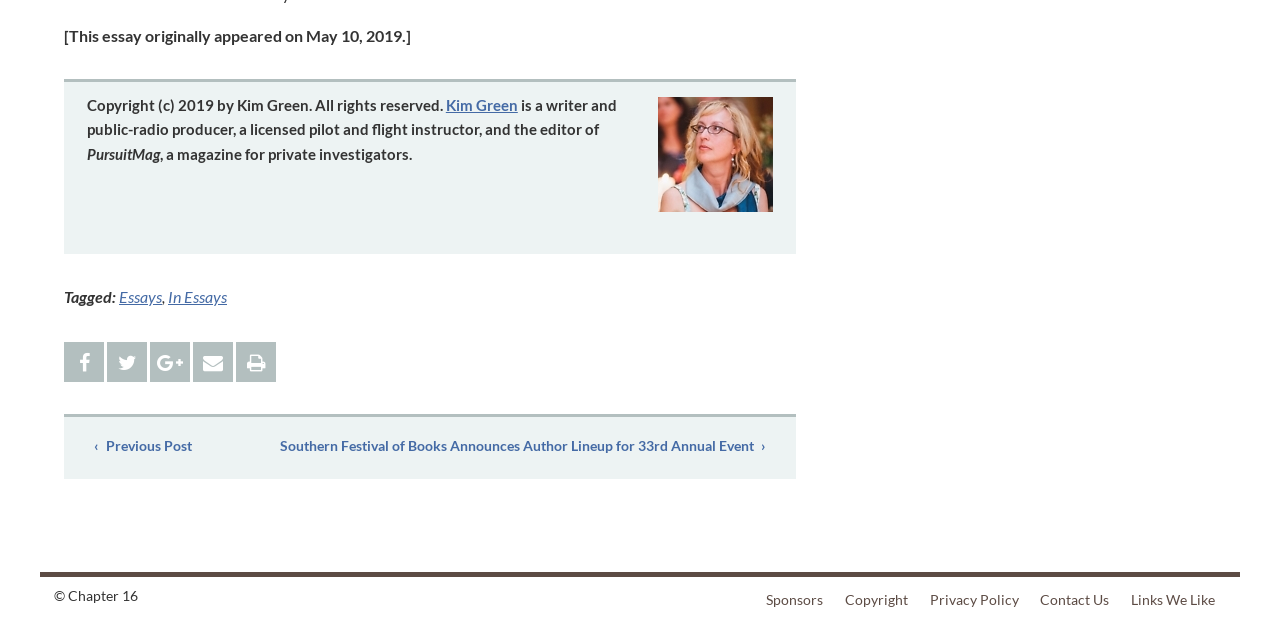Answer the following query concisely with a single word or phrase:
Who is the author of the essay?

Kim Green